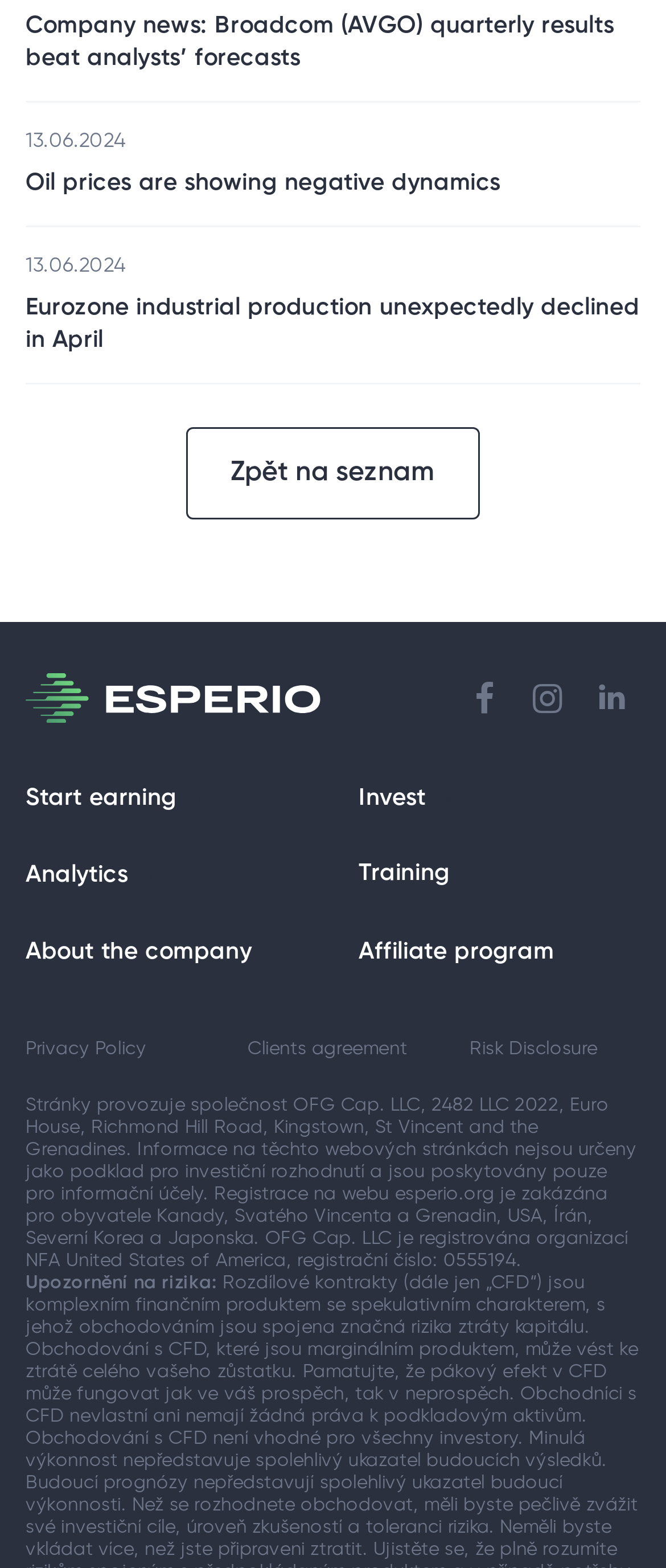Analyze the image and deliver a detailed answer to the question: What is the theme of the links at the bottom of the page?

The links at the bottom of the page include 'Privacy Policy', 'Clients agreement', 'Risk Disclosure', and others, which suggest that they are related to legal and informational topics, possibly providing details about the company's policies and terms.